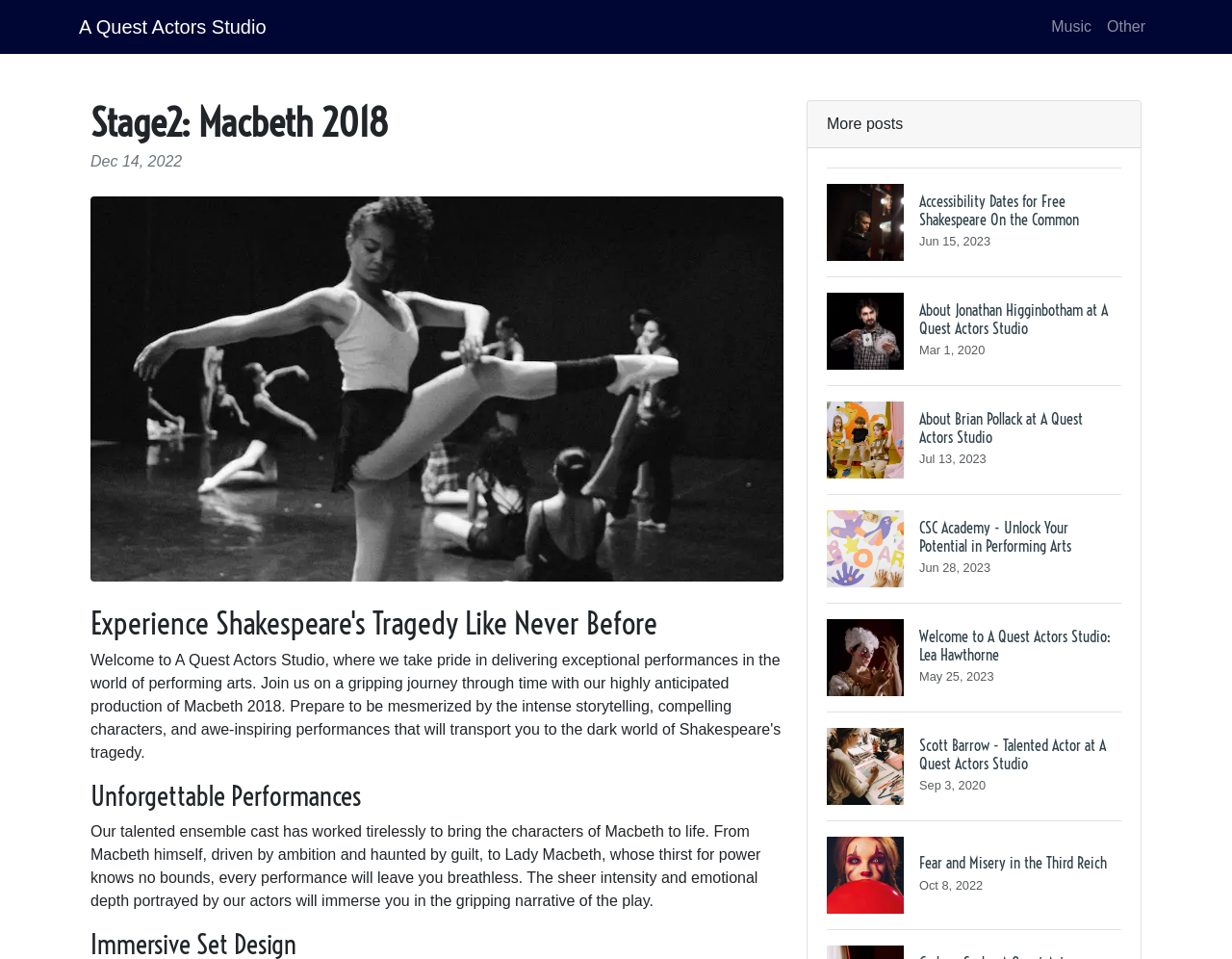Please answer the following question using a single word or phrase: 
What is the name of the actors studio?

A Quest Actors Studio